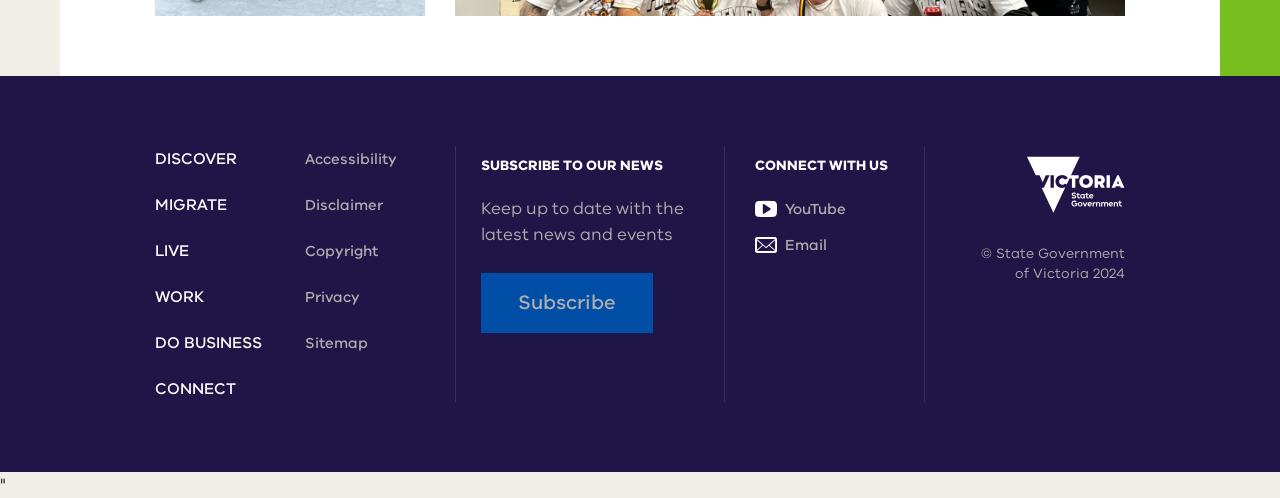Please study the image and answer the question comprehensively:
How many social media links are there?

I found two social media links, which are the YouTube link and the Email link, both of which are under the 'CONNECT WITH US' heading.